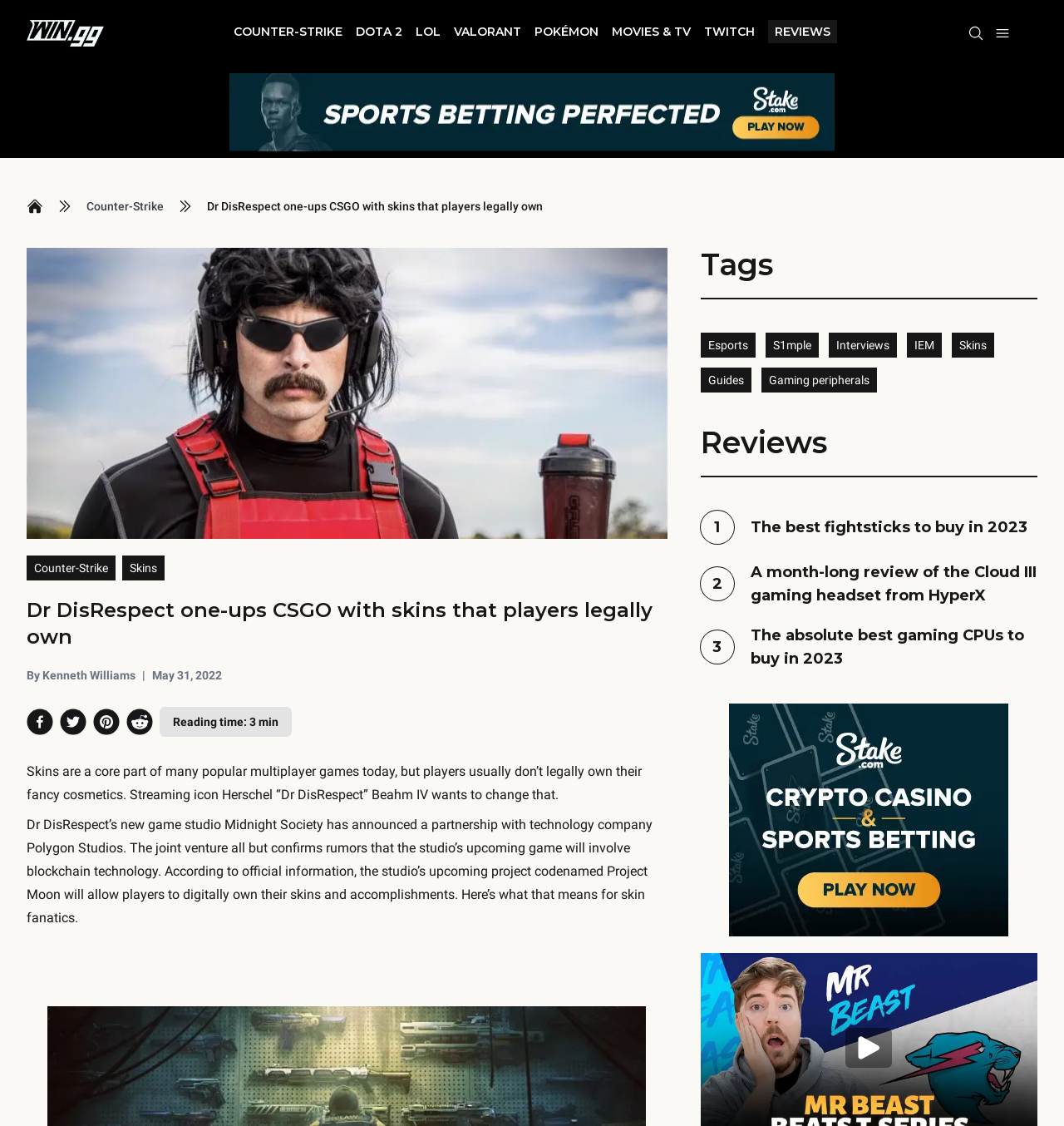What is the name of the technology company partnering with Dr DisRespect's game studio?
Provide an in-depth and detailed explanation in response to the question.

The answer can be found in the paragraph that mentions the joint venture between Dr DisRespect's game studio and a technology company, which is Polygon Studios. This information is obtained by reading the text content of the webpage.